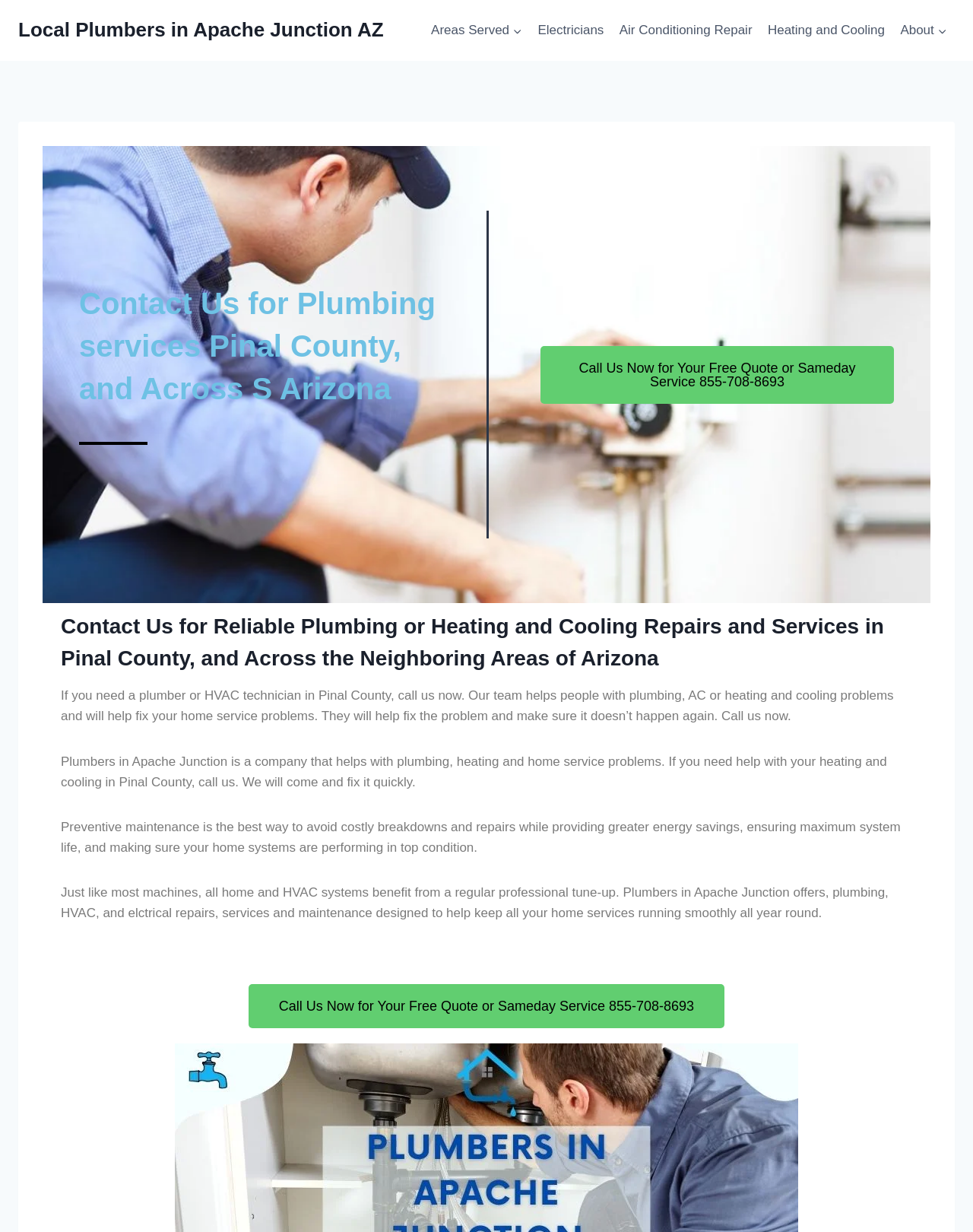Give a one-word or short phrase answer to the question: 
How many navigation links are present in the primary navigation?

5